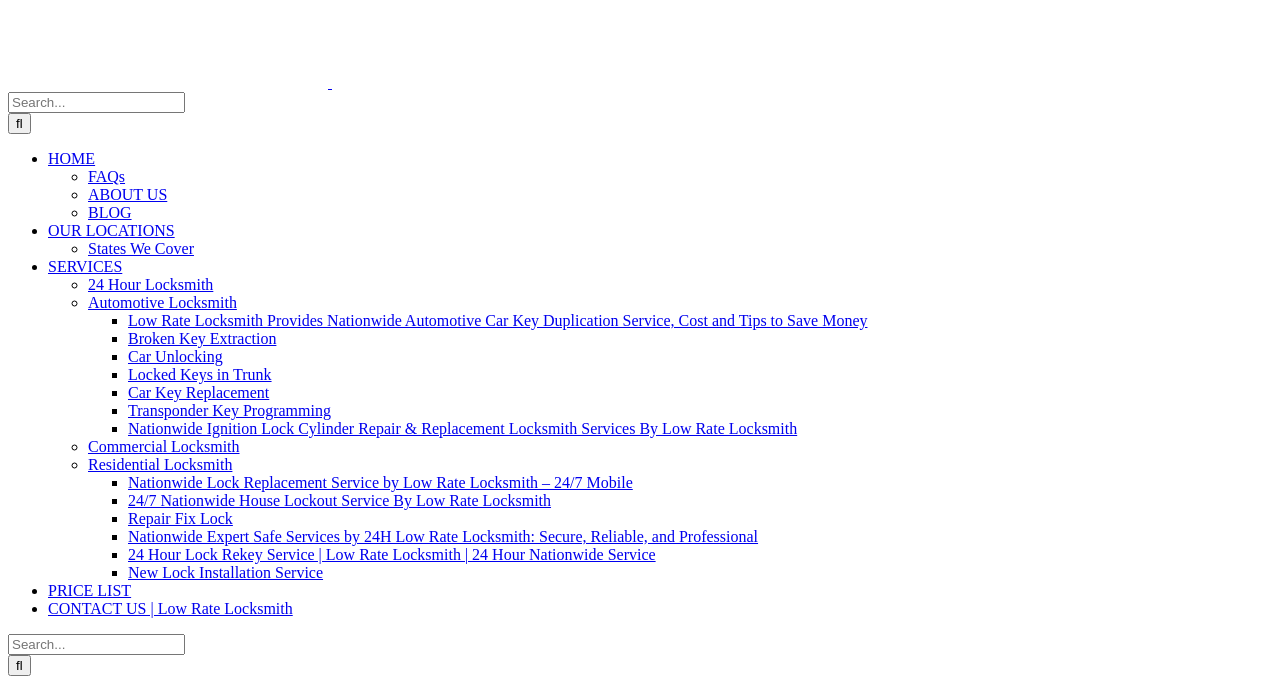What type of locksmith services are provided?
Provide a concise answer using a single word or phrase based on the image.

Automotive, Commercial, Residential